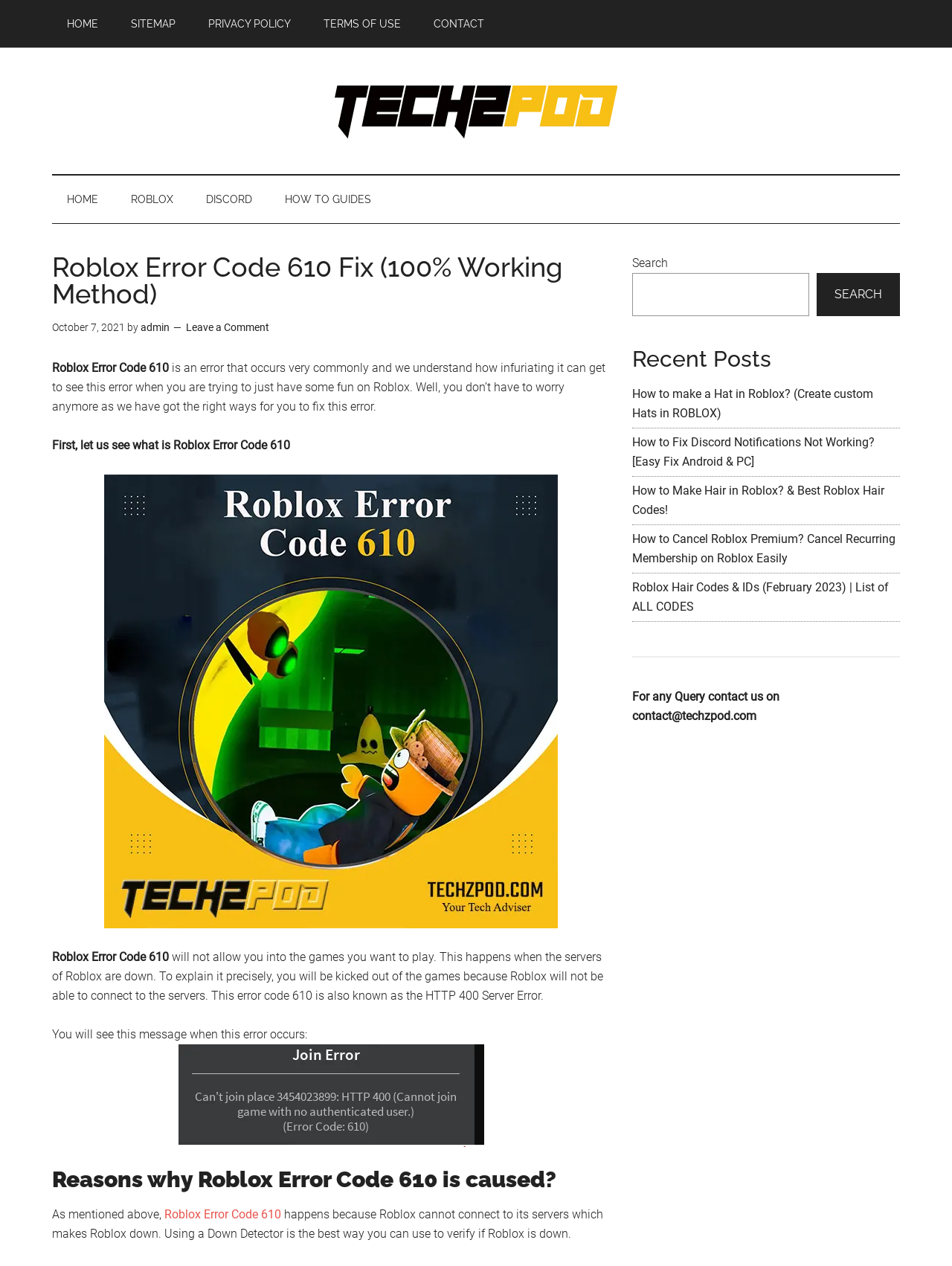Predict the bounding box coordinates of the area that should be clicked to accomplish the following instruction: "Search for a term". The bounding box coordinates should consist of four float numbers between 0 and 1, i.e., [left, top, right, bottom].

[0.664, 0.216, 0.85, 0.25]